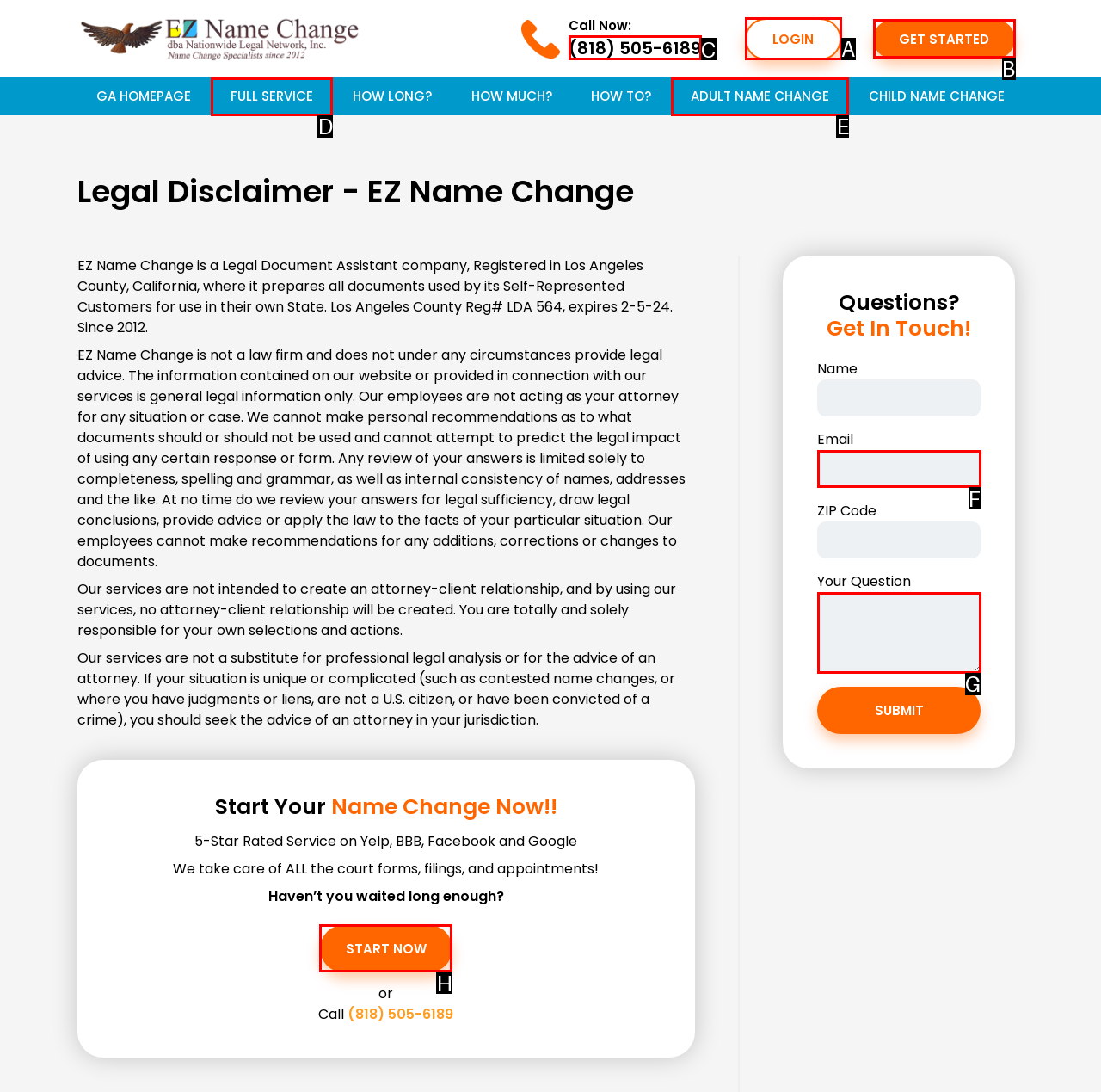Identify which lettered option to click to carry out the task: Click on the 'Paul Gosling' link. Provide the letter as your answer.

None